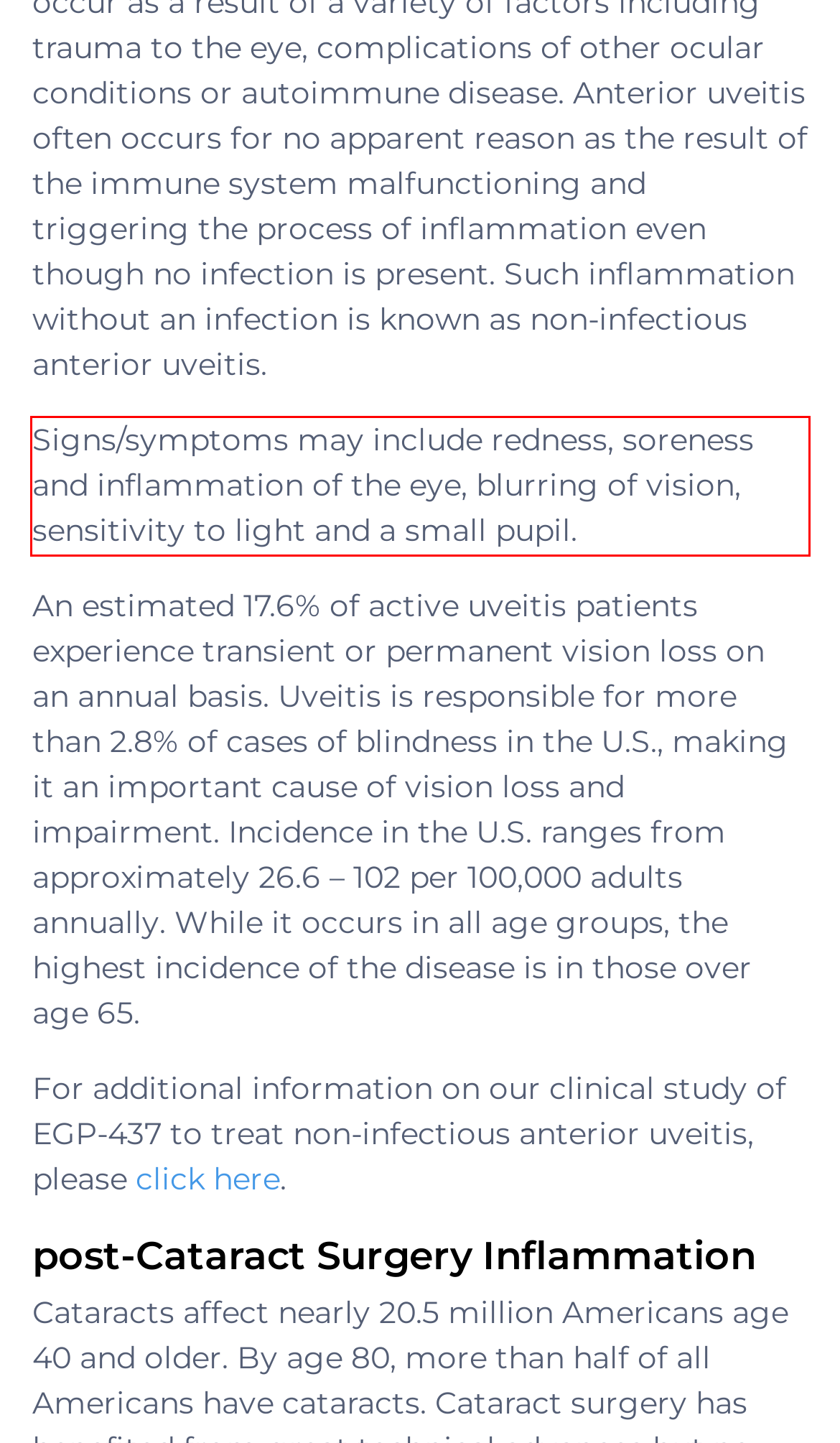Given a screenshot of a webpage containing a red rectangle bounding box, extract and provide the text content found within the red bounding box.

Signs/symptoms may include redness, soreness and inflammation of the eye, blurring of vision, sensitivity to light and a small pupil.